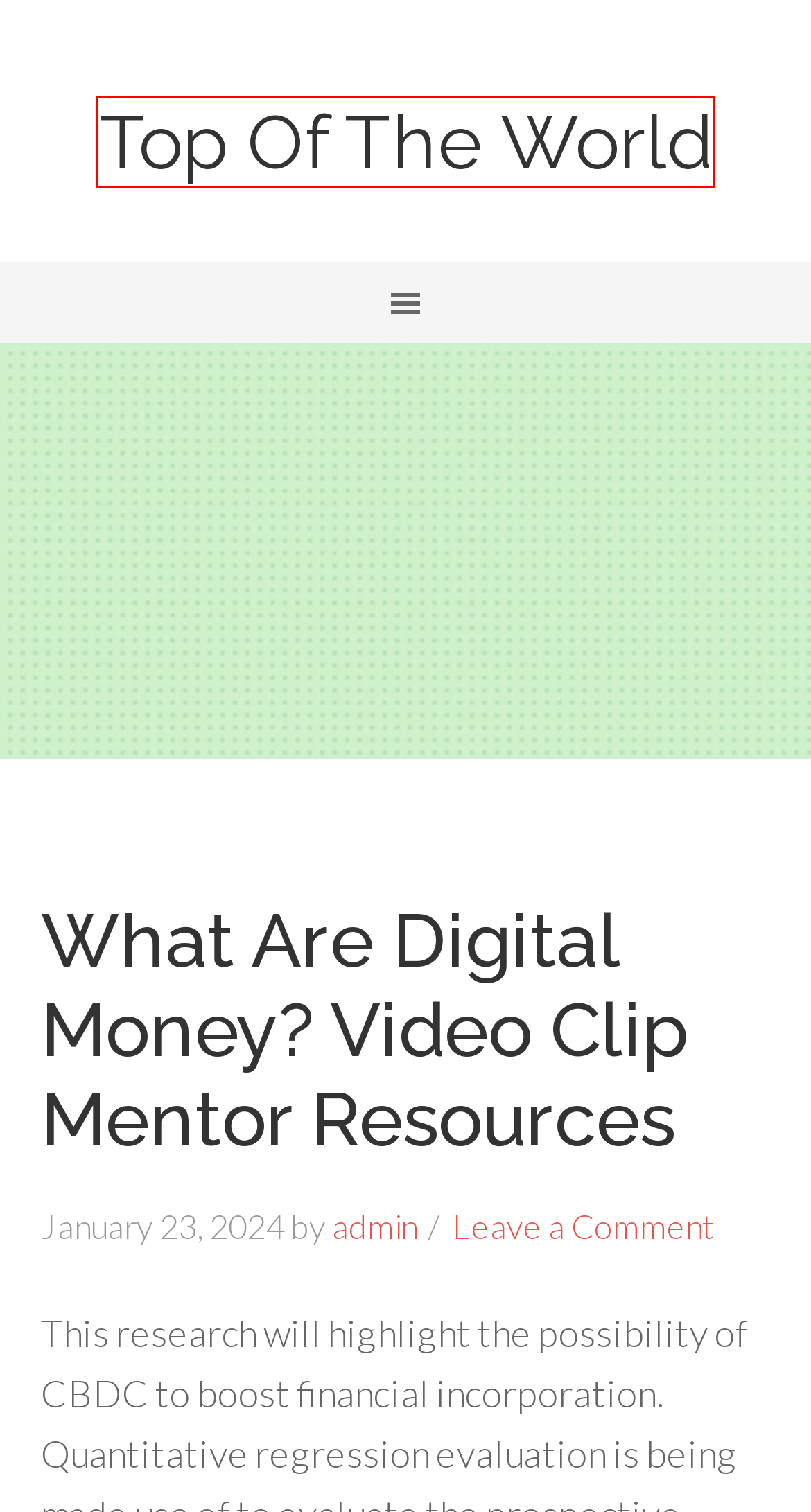Observe the provided screenshot of a webpage with a red bounding box around a specific UI element. Choose the webpage description that best fits the new webpage after you click on the highlighted element. These are your options:
A. Uncategorized - Top Of The World
B. Top Of The World -
C. Forex Robot | Trading Bot | Forex Bot Services | Trendonex
D. Themes Archive - StudioPress
E. WordPress Themes by StudioPress
F. Log In ‹ Top Of The World — WordPress
G. Blog Tool, Publishing Platform, and CMS – WordPress.org
H. admin - Top Of The World

B